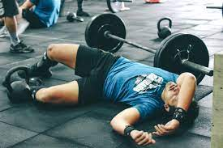What is lying on the gym floor nearby?
Please elaborate on the answer to the question with detailed information.

The caption explicitly states that a barbell and weights are resting on the gym floor, indicating the physical effort exerted during the workout session.